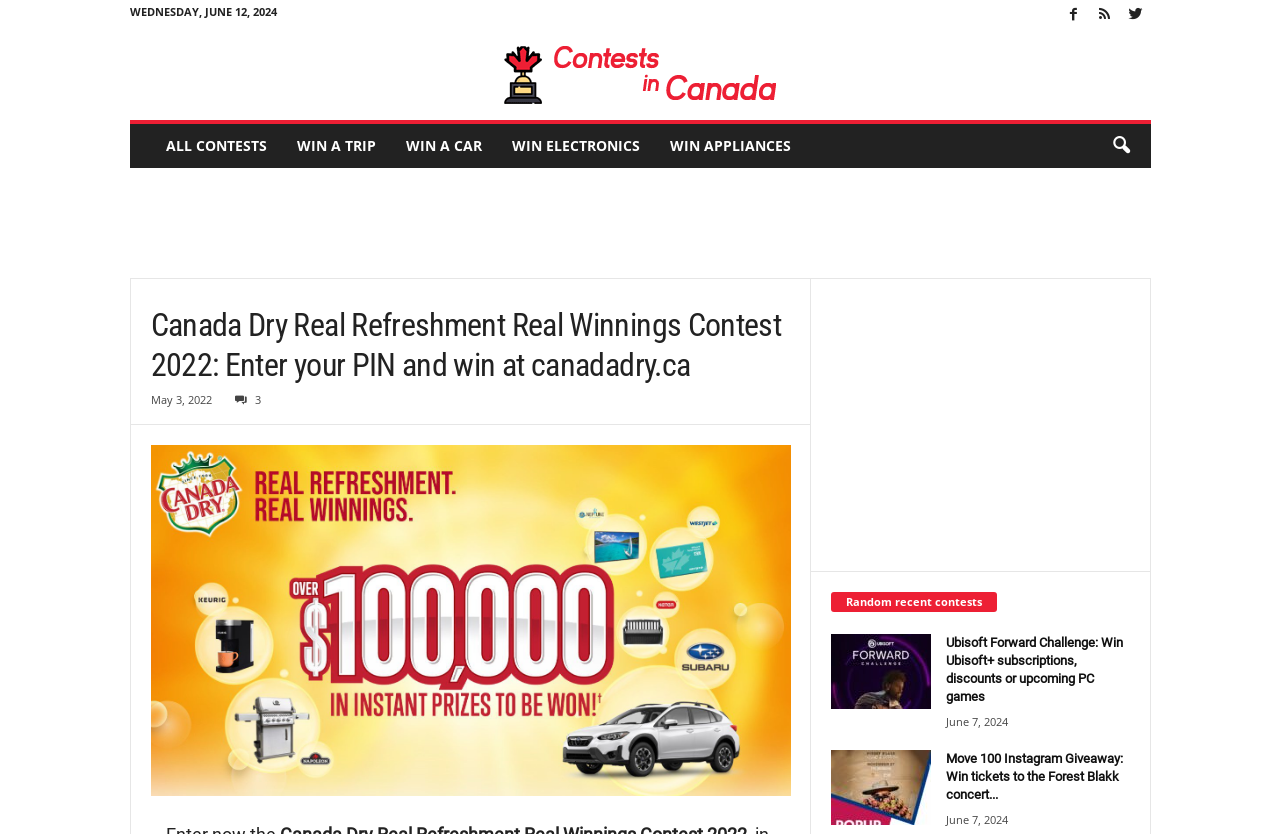Locate the bounding box of the UI element with the following description: "title="Facebook"".

[0.829, 0.0, 0.848, 0.036]